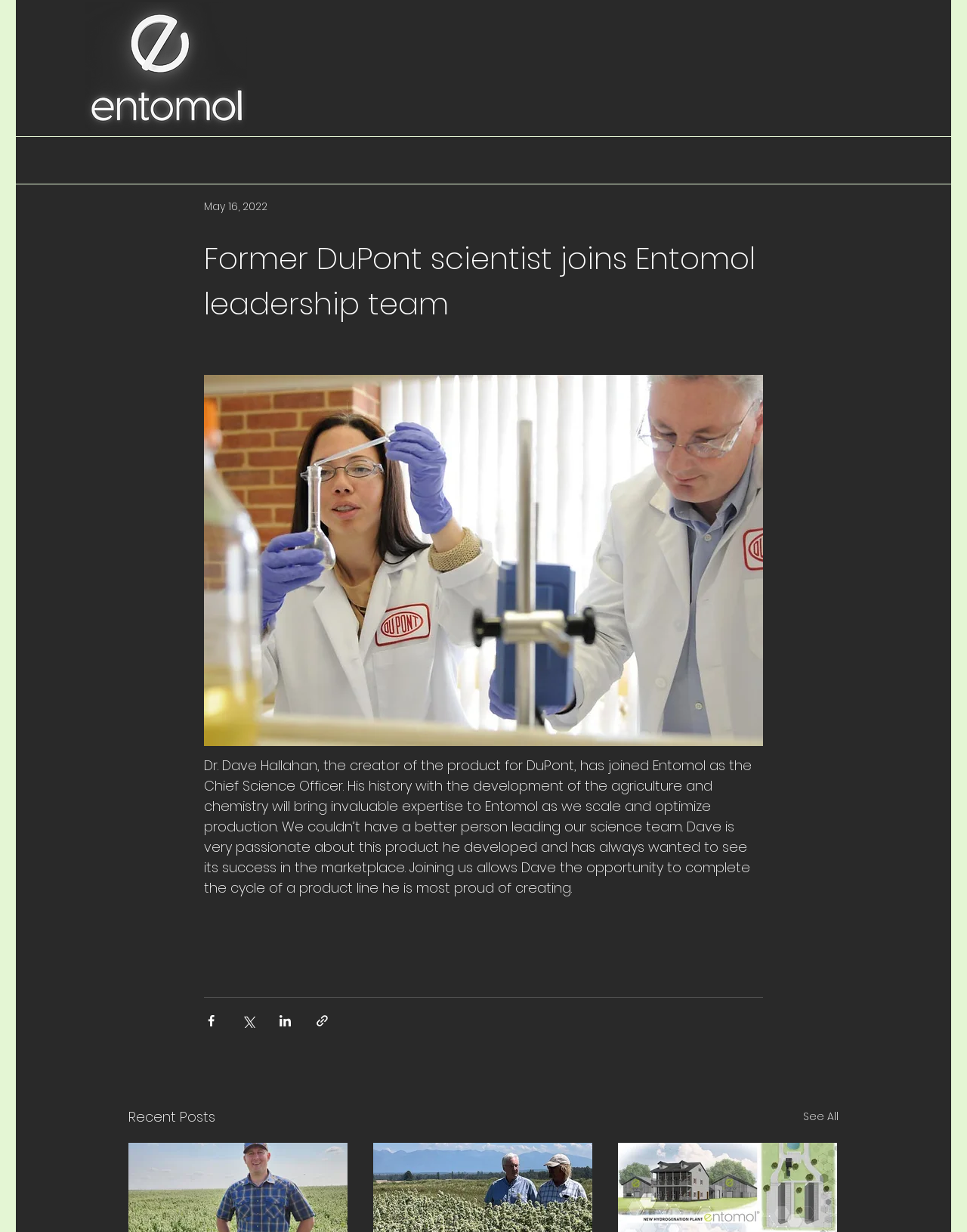Use a single word or phrase to respond to the question:
What is the date of this article?

May 16, 2022